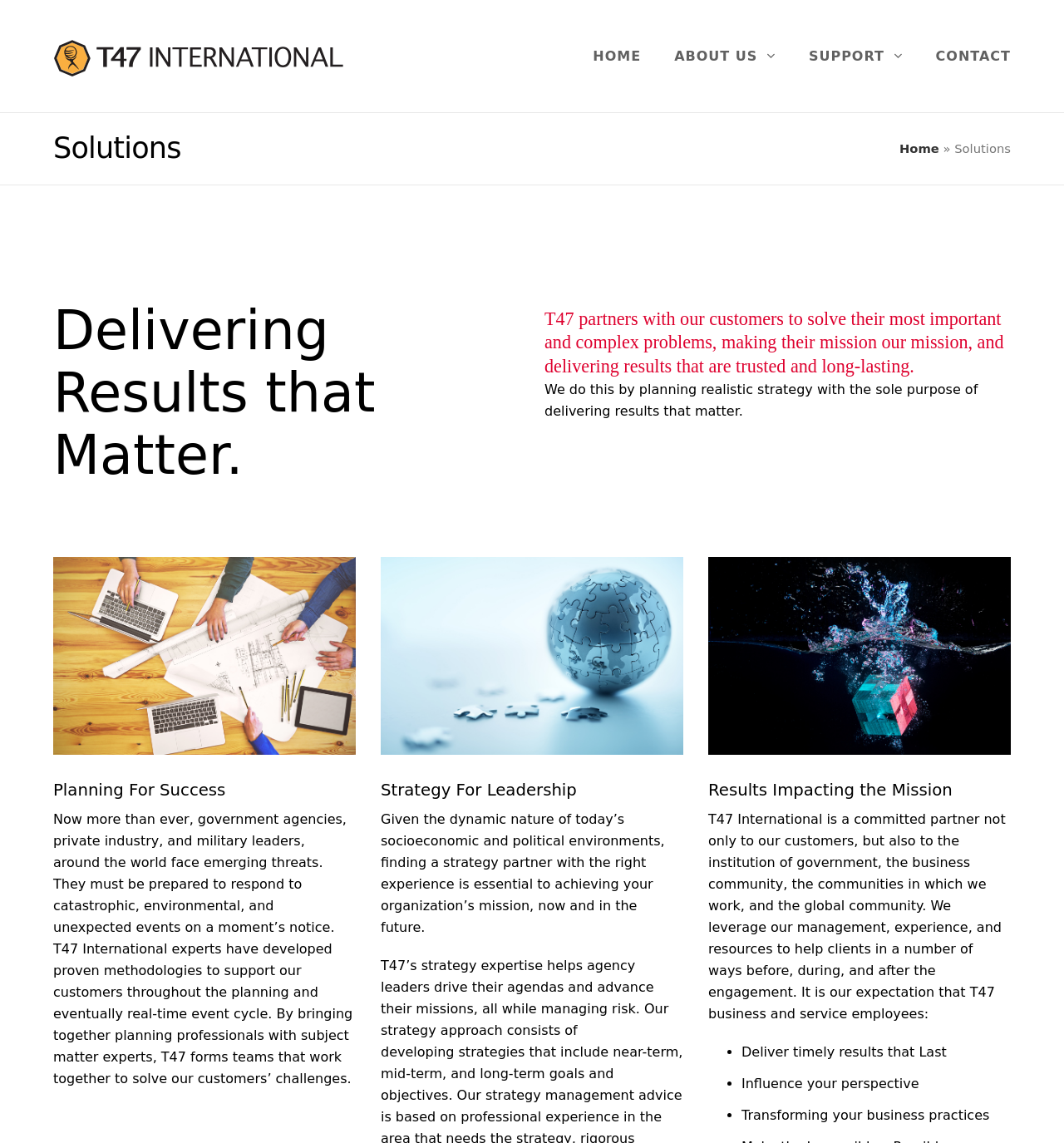Find the bounding box coordinates of the clickable region needed to perform the following instruction: "Click on the image at the top left corner". The coordinates should be provided as four float numbers between 0 and 1, i.e., [left, top, right, bottom].

[0.05, 0.025, 0.323, 0.076]